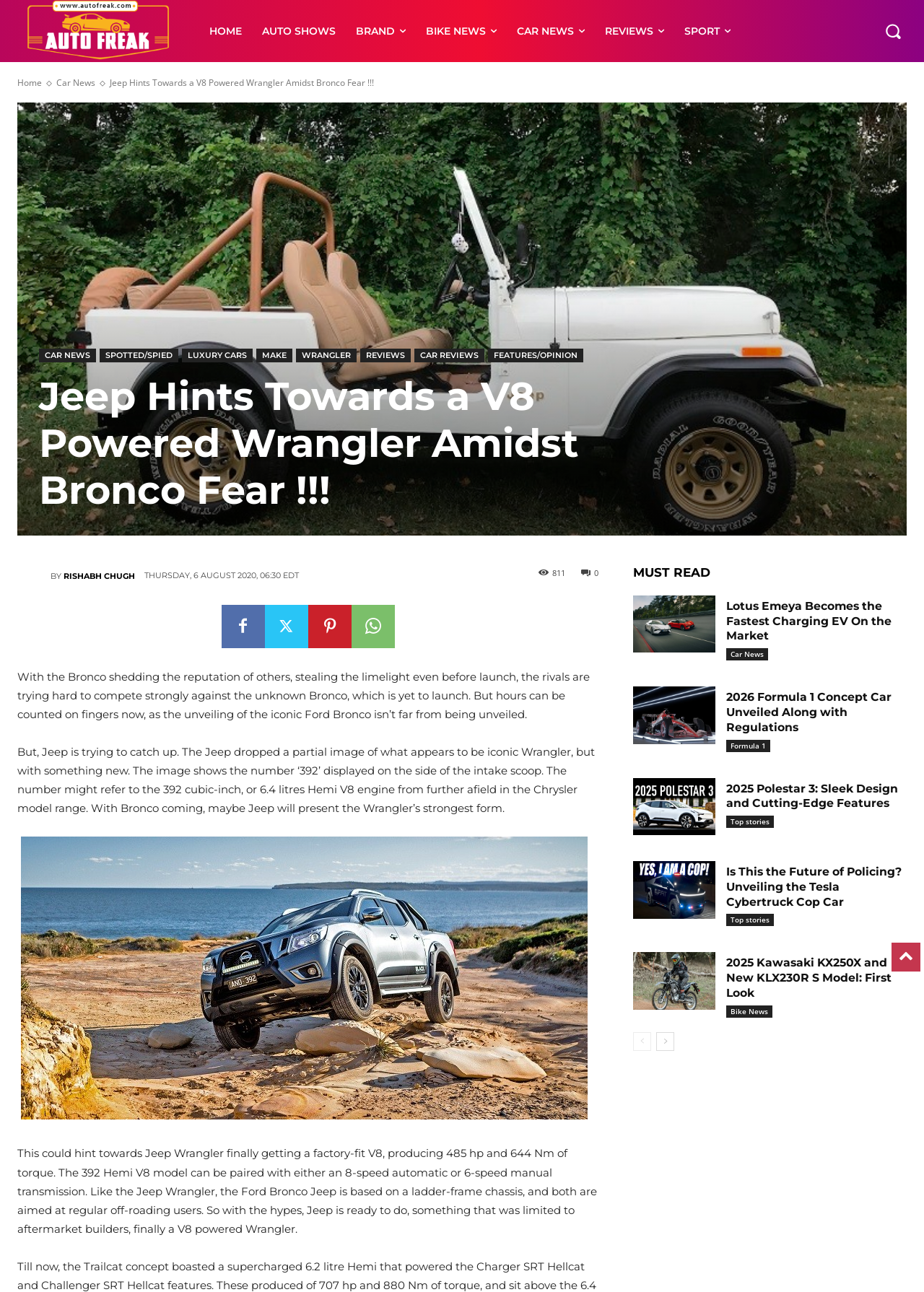Please identify the coordinates of the bounding box for the clickable region that will accomplish this instruction: "Search for something".

[0.951, 0.013, 0.981, 0.035]